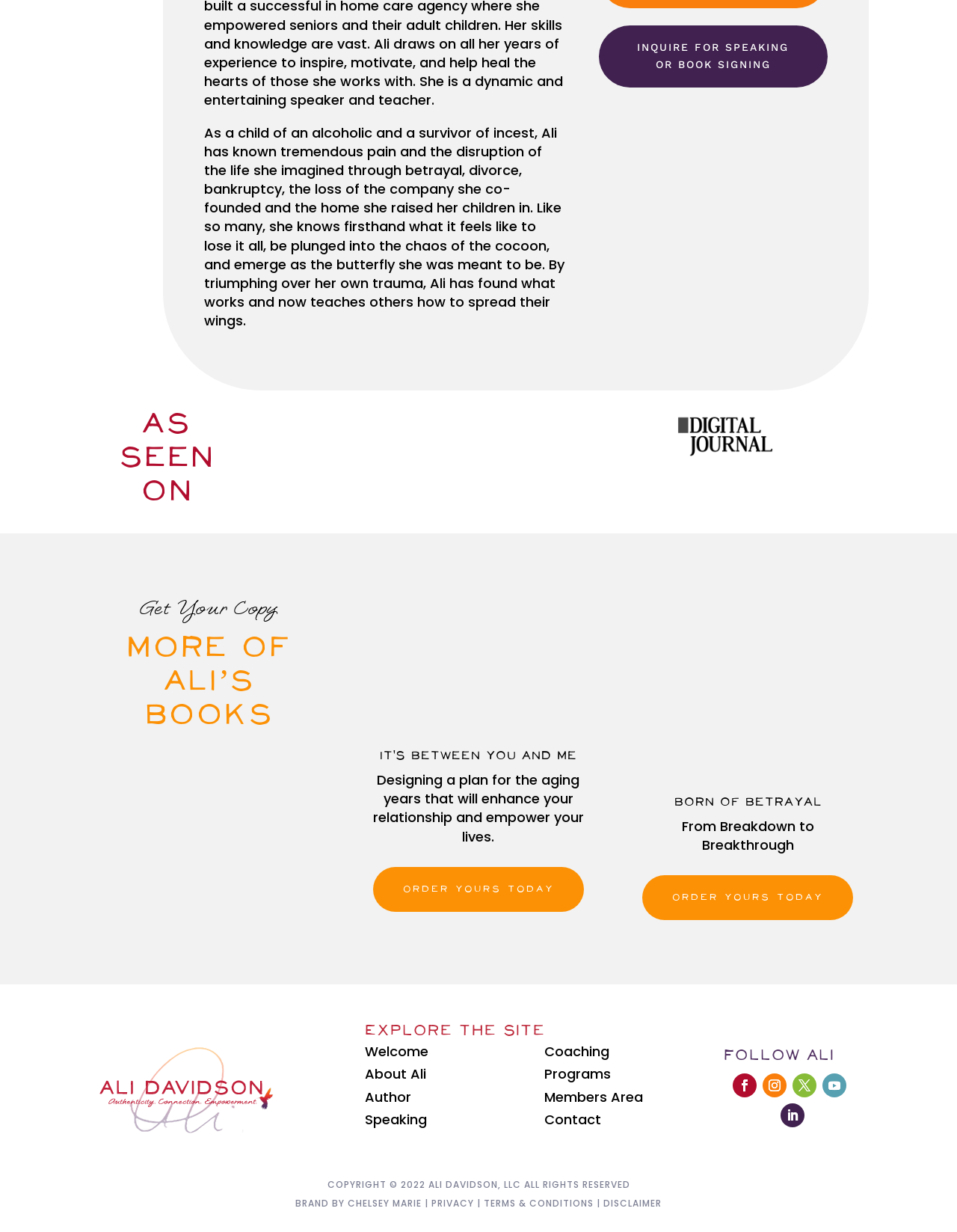Carefully examine the image and provide an in-depth answer to the question: How can I contact Ali?

I found a link labeled 'Contact' in the navigation menu, which suggests that it's a way to get in touch with Ali or her team.